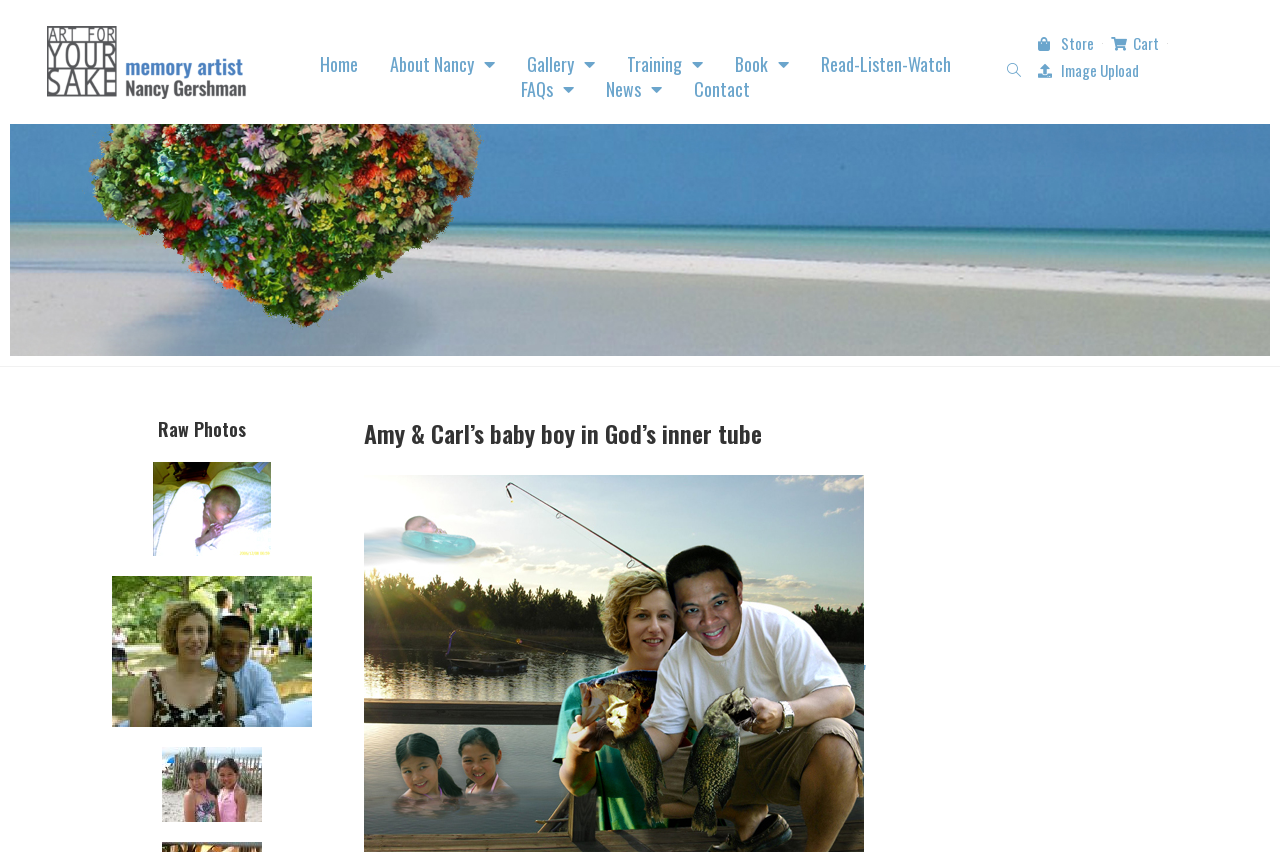Provide a brief response in the form of a single word or phrase:
What is the last link in the top navigation menu?

Contact